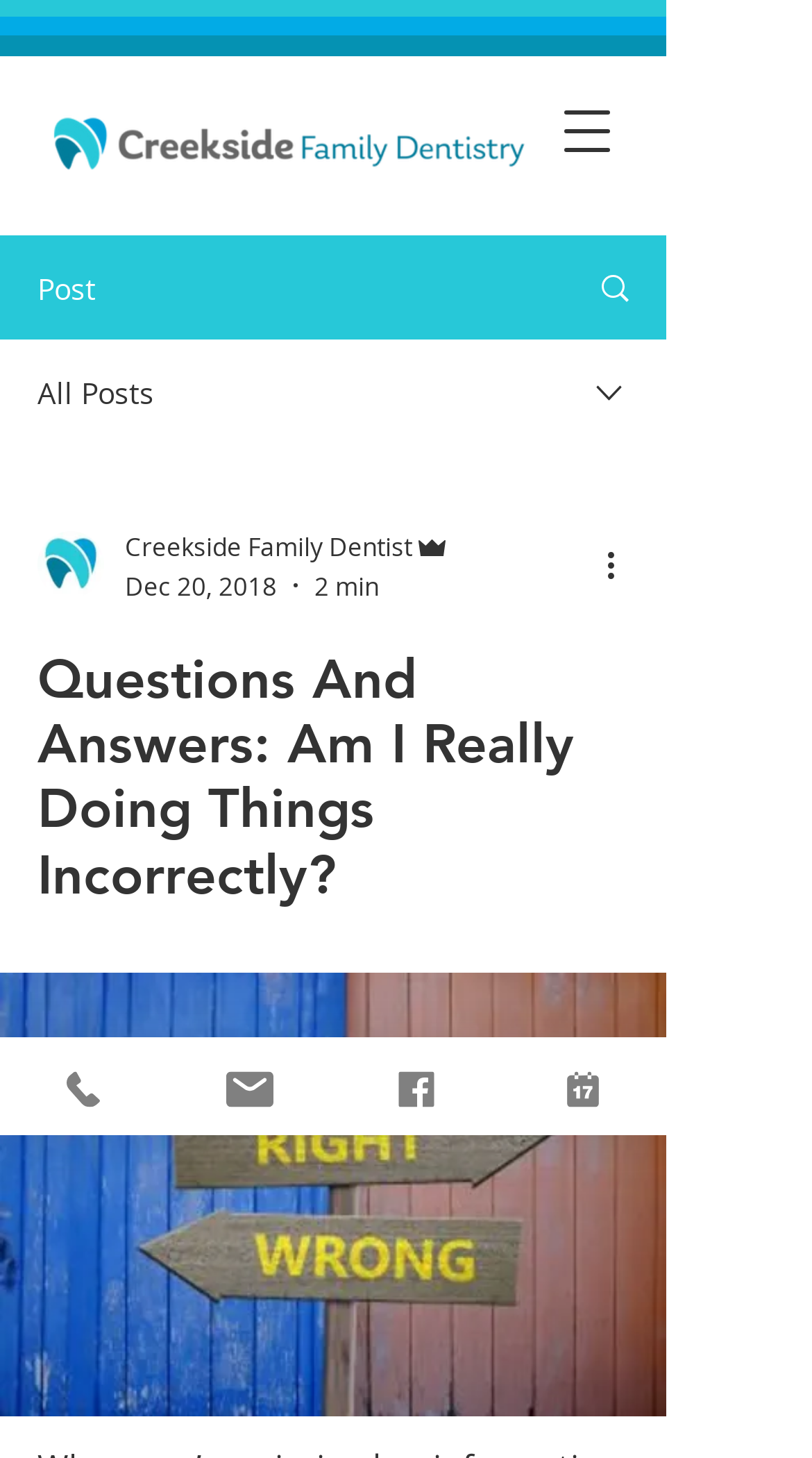Please determine the bounding box coordinates of the element's region to click in order to carry out the following instruction: "Schedule a visit". The coordinates should be four float numbers between 0 and 1, i.e., [left, top, right, bottom].

[0.615, 0.711, 0.821, 0.779]